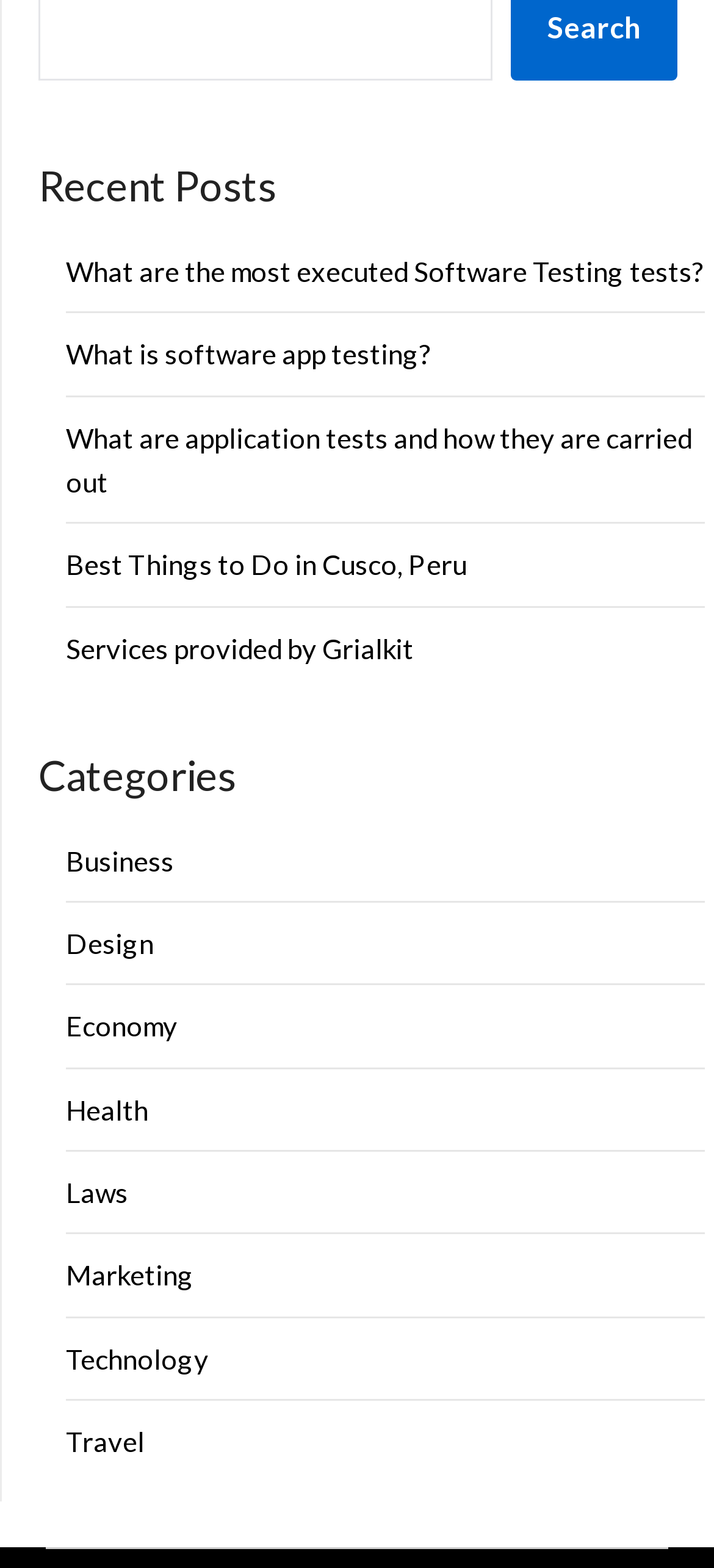Determine the bounding box coordinates for the area you should click to complete the following instruction: "View recent posts".

[0.054, 0.098, 0.949, 0.141]